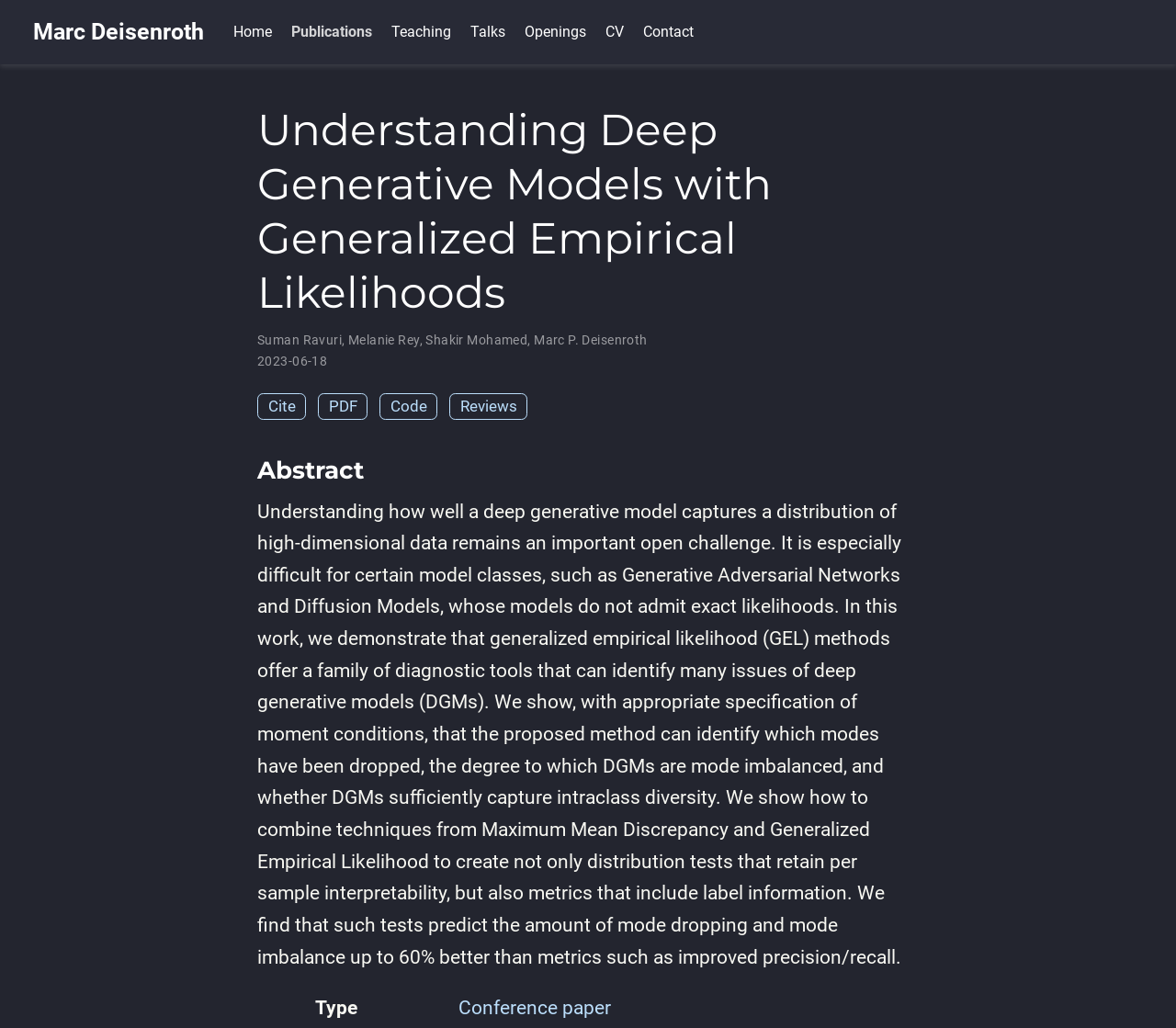Identify and extract the main heading of the webpage.

Understanding Deep Generative Models with Generalized Empirical Likelihoods